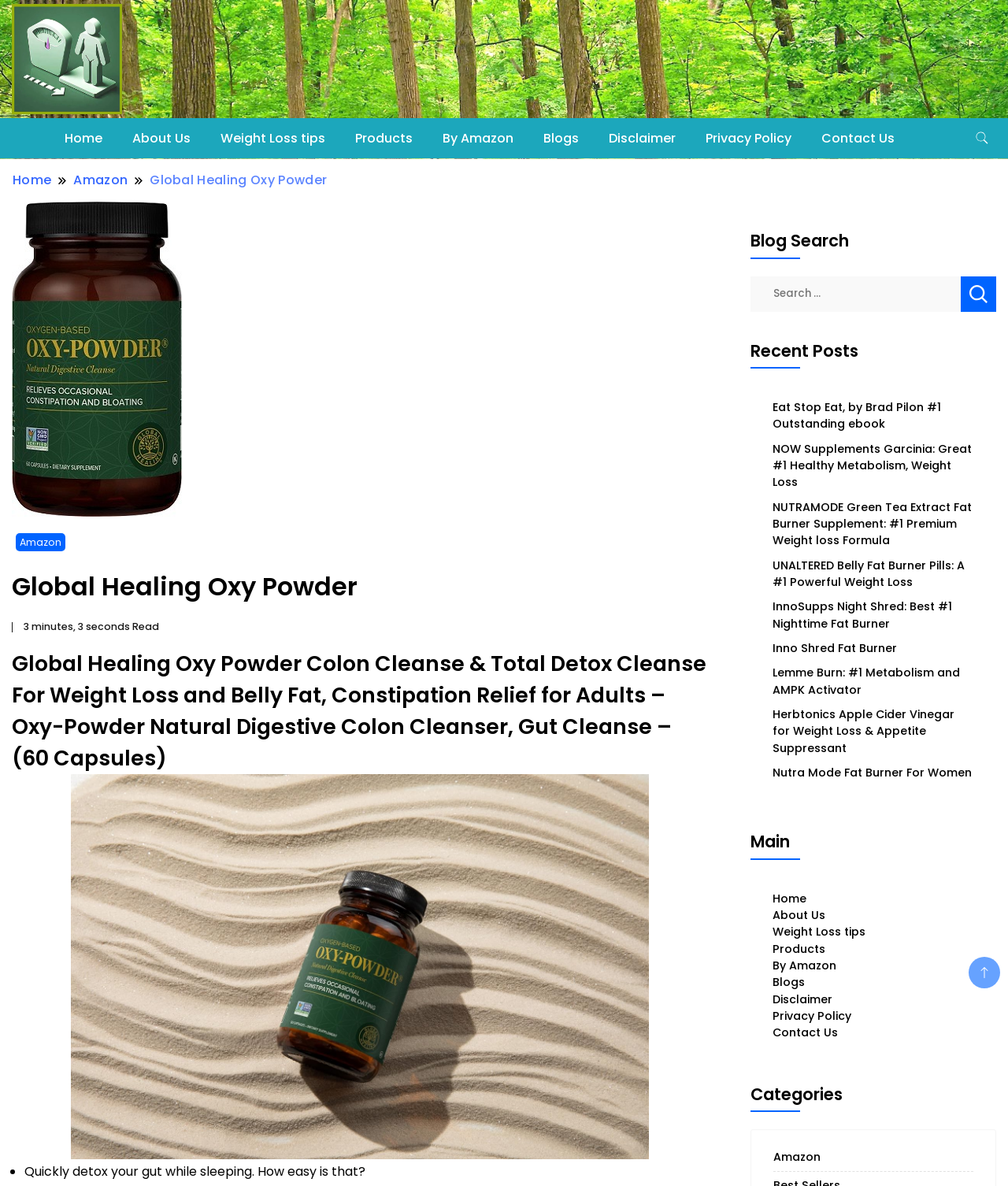Please identify the bounding box coordinates of the element that needs to be clicked to execute the following command: "Read the 'Global Healing Oxy Powder' article". Provide the bounding box using four float numbers between 0 and 1, formatted as [left, top, right, bottom].

[0.012, 0.546, 0.703, 0.652]